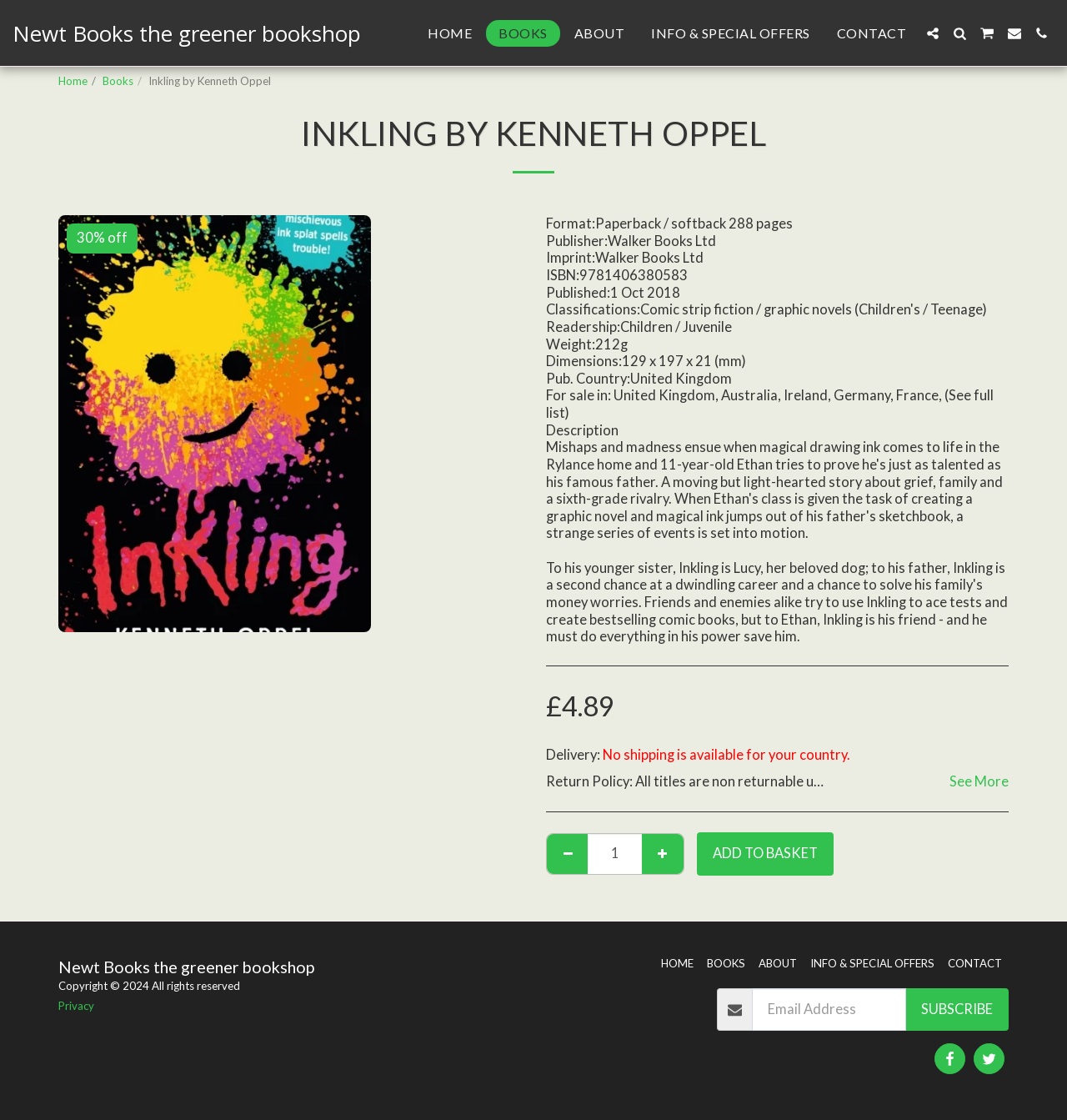What is the discount percentage on the book?
Utilize the image to construct a detailed and well-explained answer.

The discount percentage can be found in the section that displays the book's details, where it is written '30% off' in a prominent location.